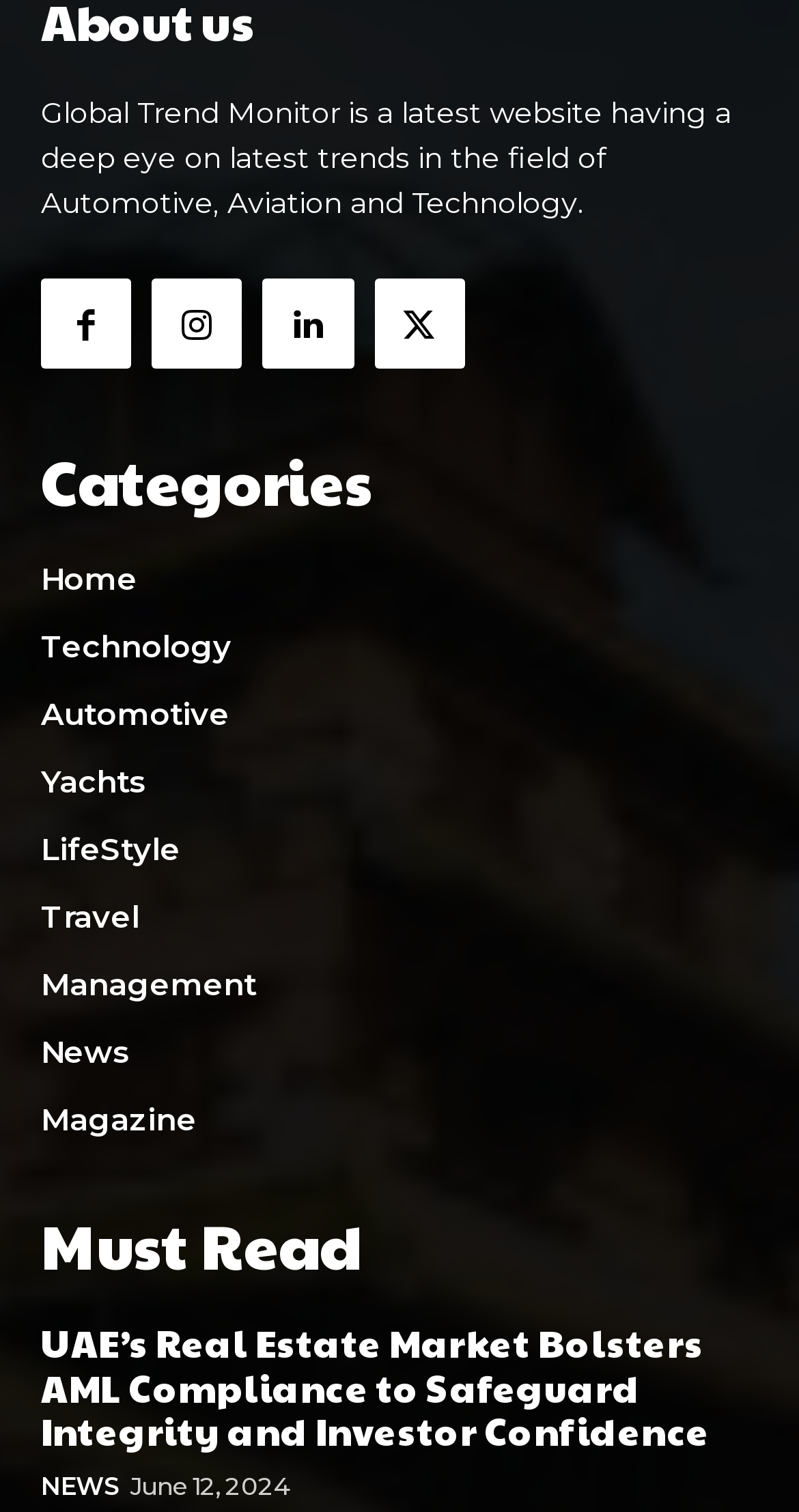Provide the bounding box coordinates for the UI element described in this sentence: "Management". The coordinates should be four float values between 0 and 1, i.e., [left, top, right, bottom].

[0.051, 0.639, 0.949, 0.664]